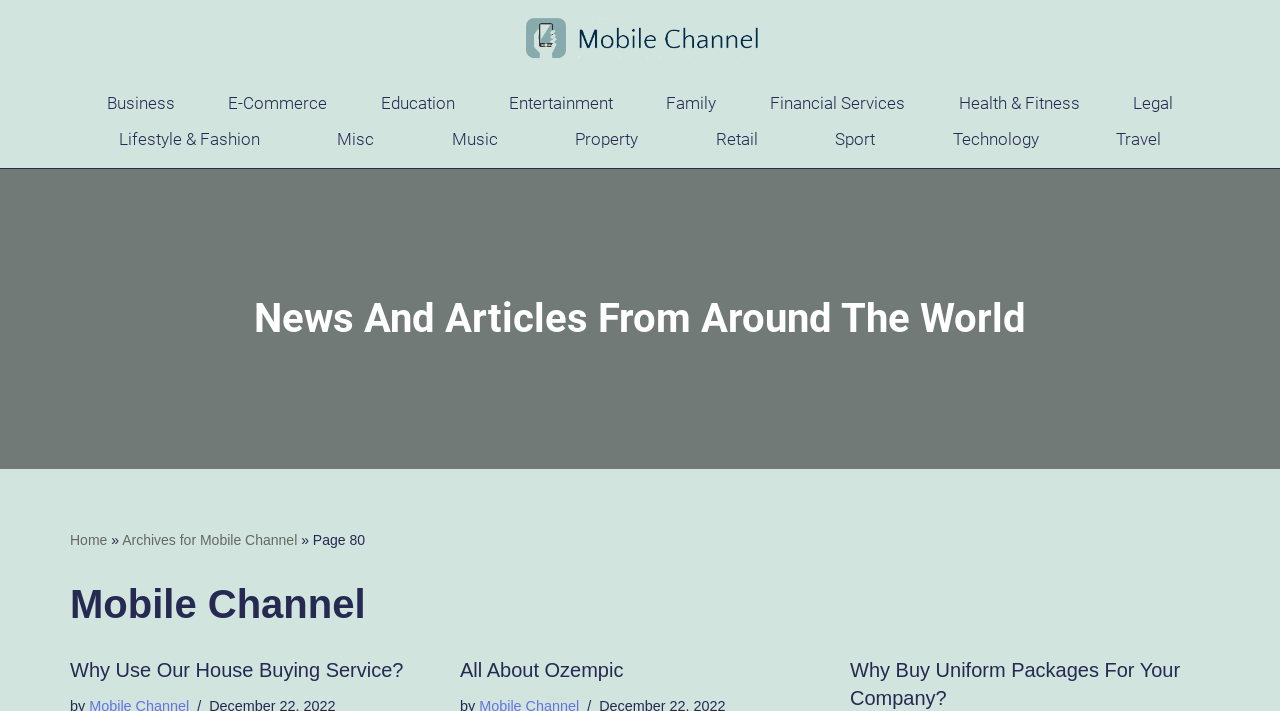How many pages are there in total?
Refer to the image and give a detailed response to the question.

I found a static text element with the text 'Page 80 of 151', which indicates that there are 151 pages in total.